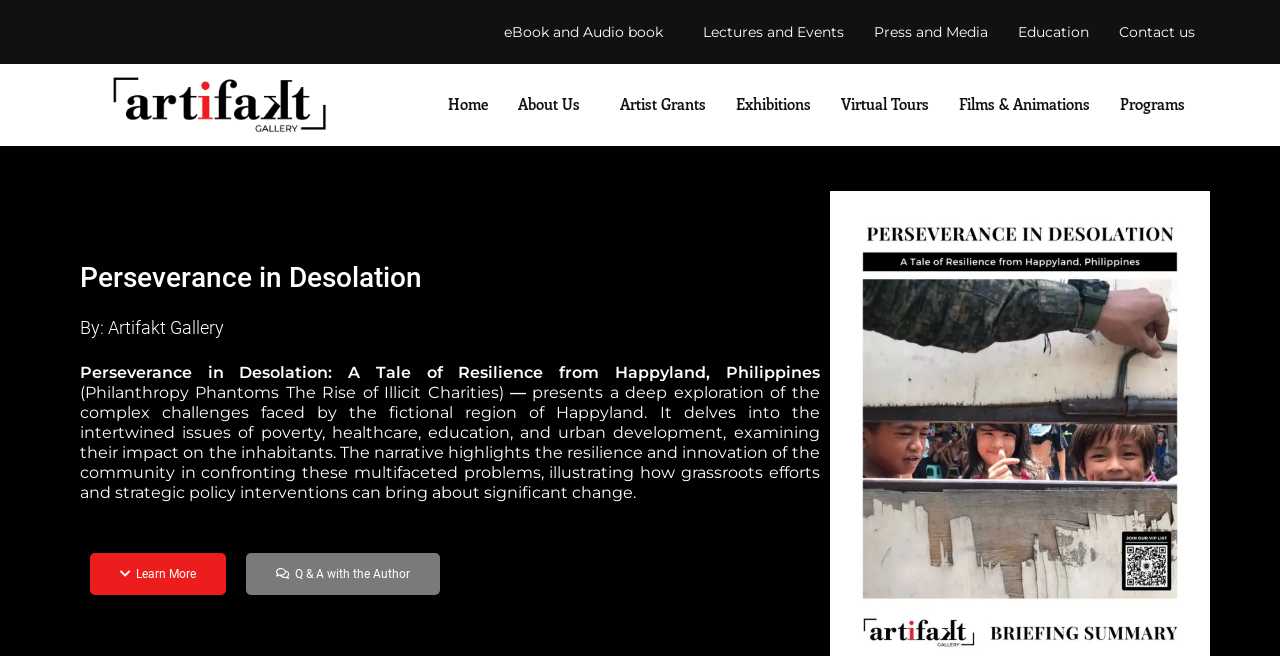Locate the bounding box coordinates of the region to be clicked to comply with the following instruction: "Learn more about 'Perseverance in Desolation'". The coordinates must be four float numbers between 0 and 1, in the form [left, top, right, bottom].

[0.07, 0.843, 0.177, 0.907]